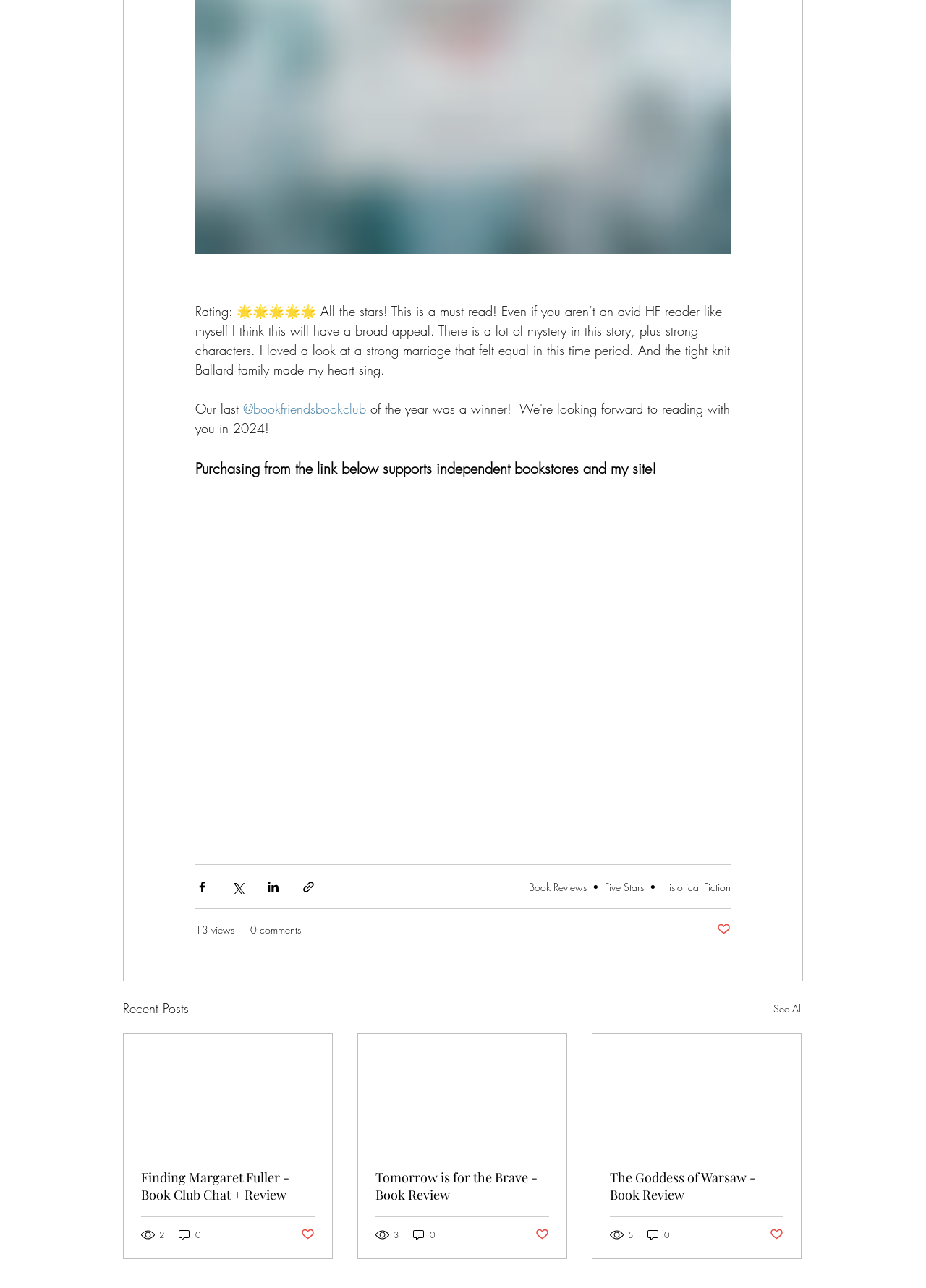Please determine the bounding box coordinates of the element's region to click for the following instruction: "See all recent posts".

[0.835, 0.775, 0.867, 0.791]